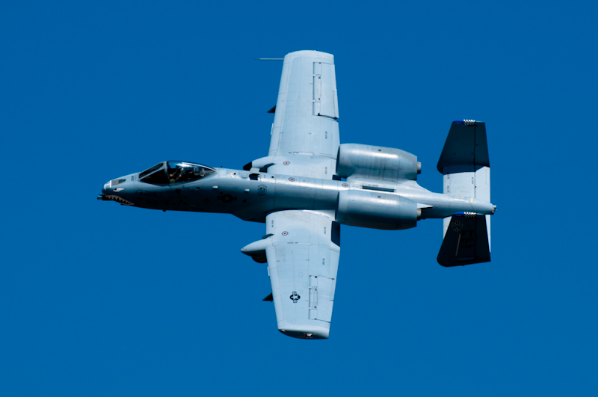What is the purpose of the A-10?
Look at the image and construct a detailed response to the question.

The caption highlights the A-10's durability and effectiveness in ground attack roles, making it a key asset in various military operations, specifically for close air support missions.